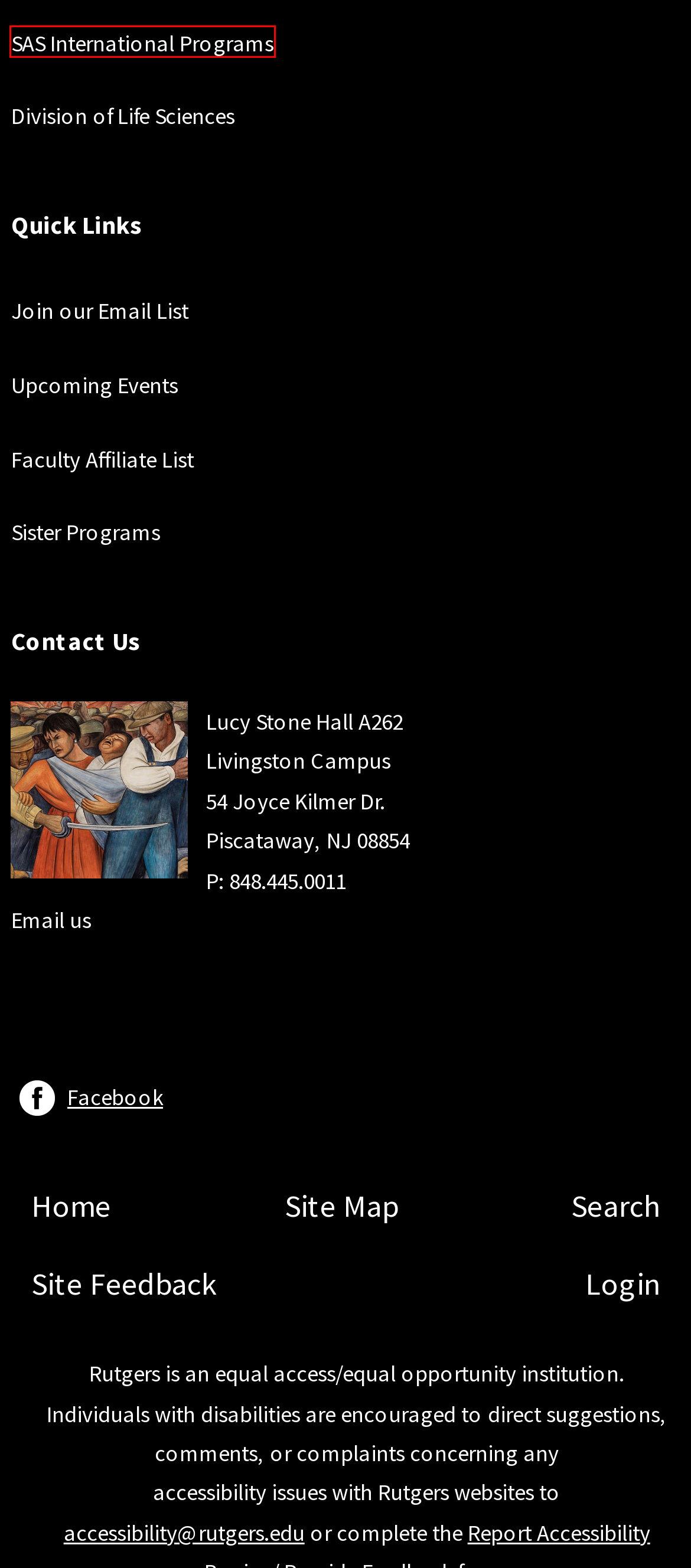Examine the screenshot of a webpage featuring a red bounding box and identify the best matching webpage description for the new page that results from clicking the element within the box. Here are the options:
A. All Events | Rutgers-New Brunswick
B. Academic Calendar | Academic Scheduling and Instructional Space
C. Page cannot be found
D. Shibboleth Service - Loading Session Information
E. Office of International Programs
F. Rutgers University
G. News
H. Welcome to Division of Life Sciences | Rutgers University

E